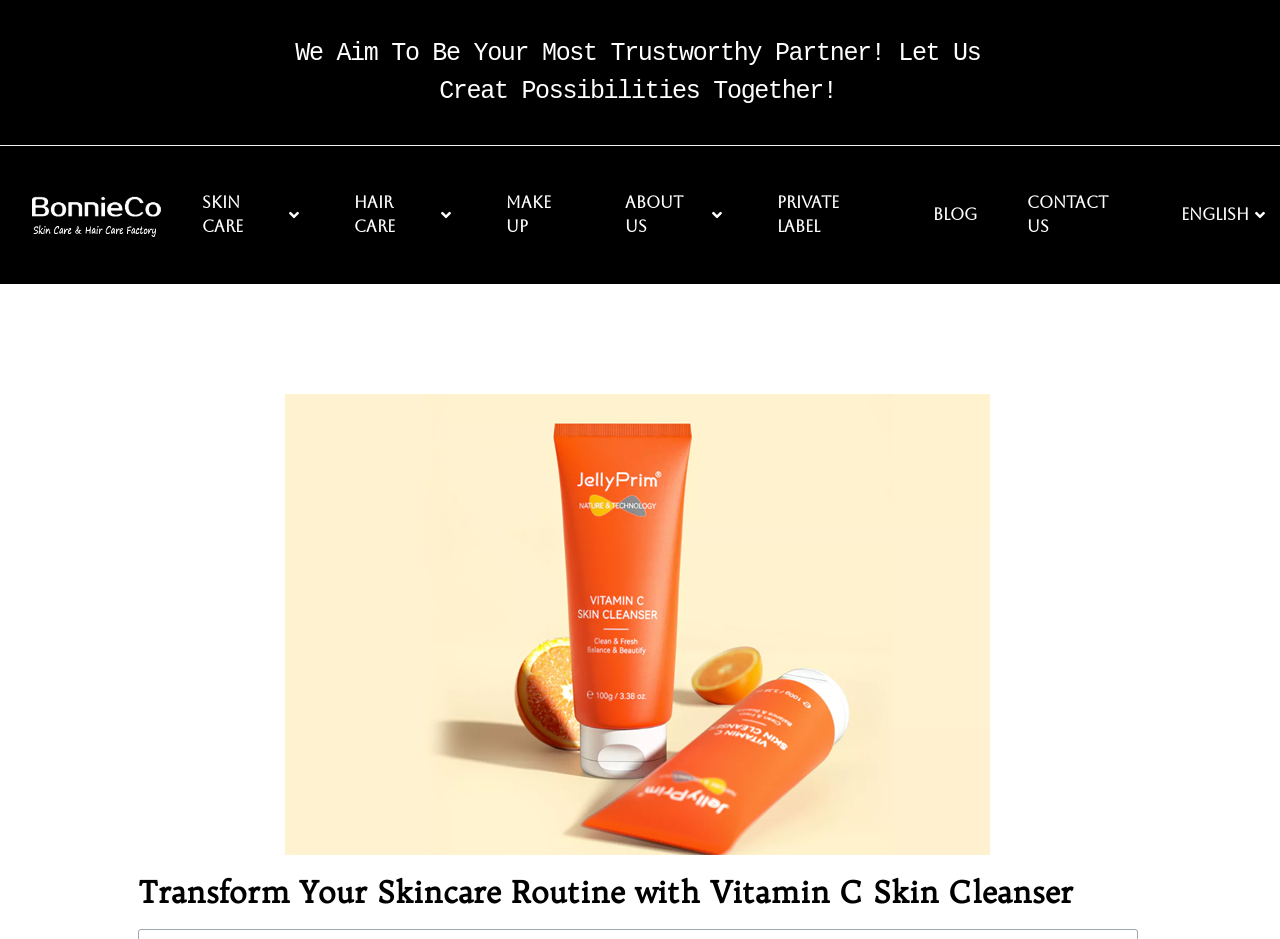Please determine the heading text of this webpage.

Transform Your Skincare Routine with Vitamin C Skin Cleanser